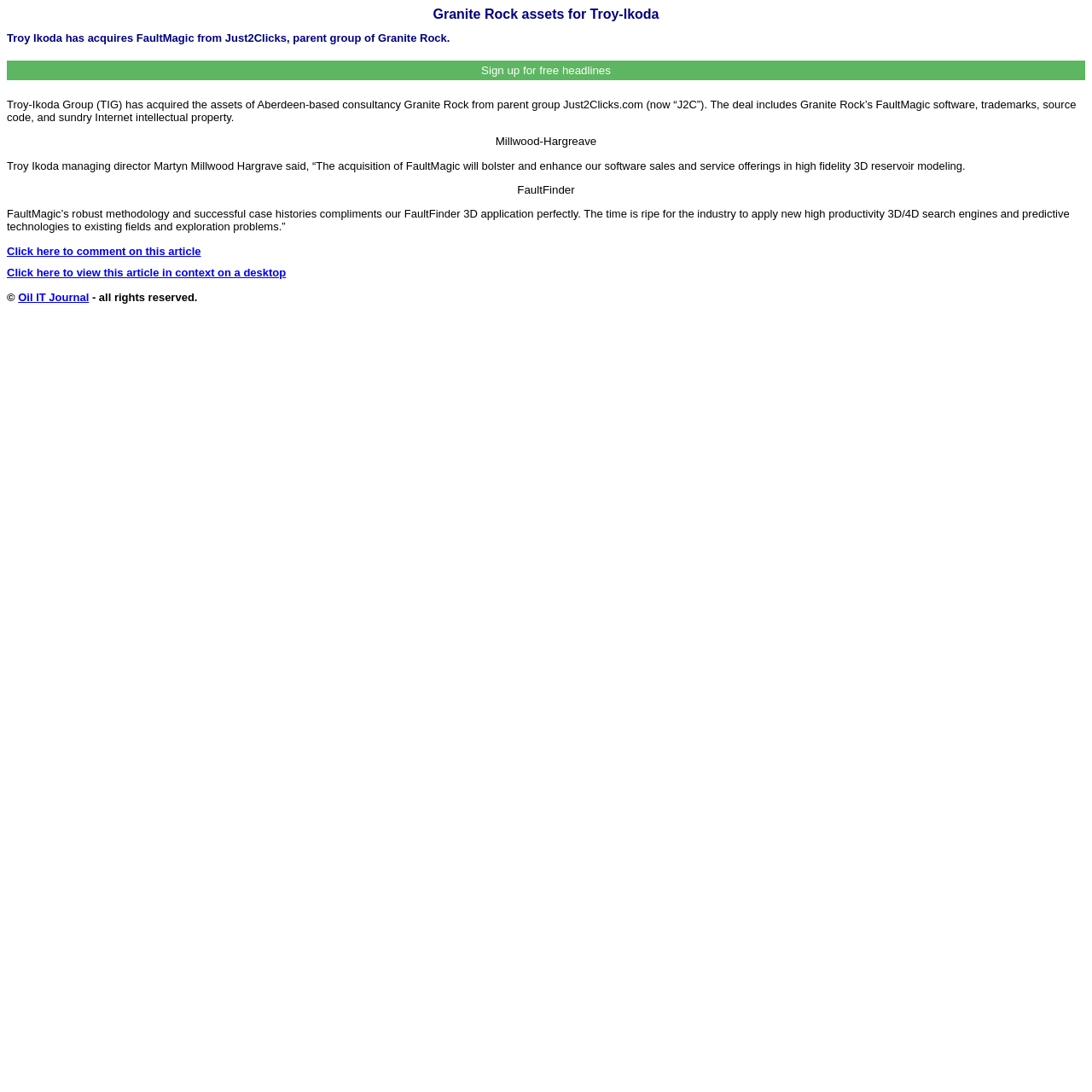What company acquired Granite Rock assets?
Using the image, answer in one word or phrase.

Troy-Ikoda Group